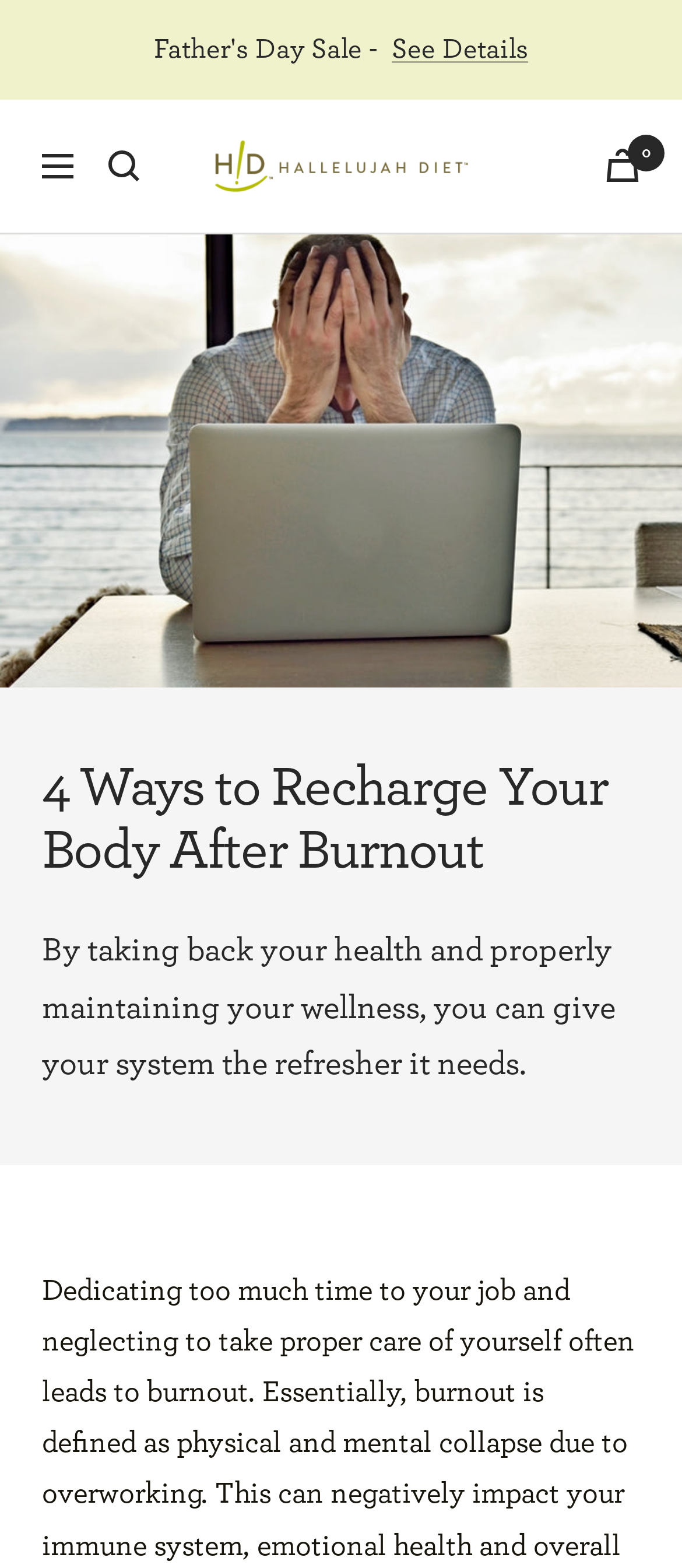What is the purpose of the 'Cart' link?
Observe the image and answer the question with a one-word or short phrase response.

To view shopping cart